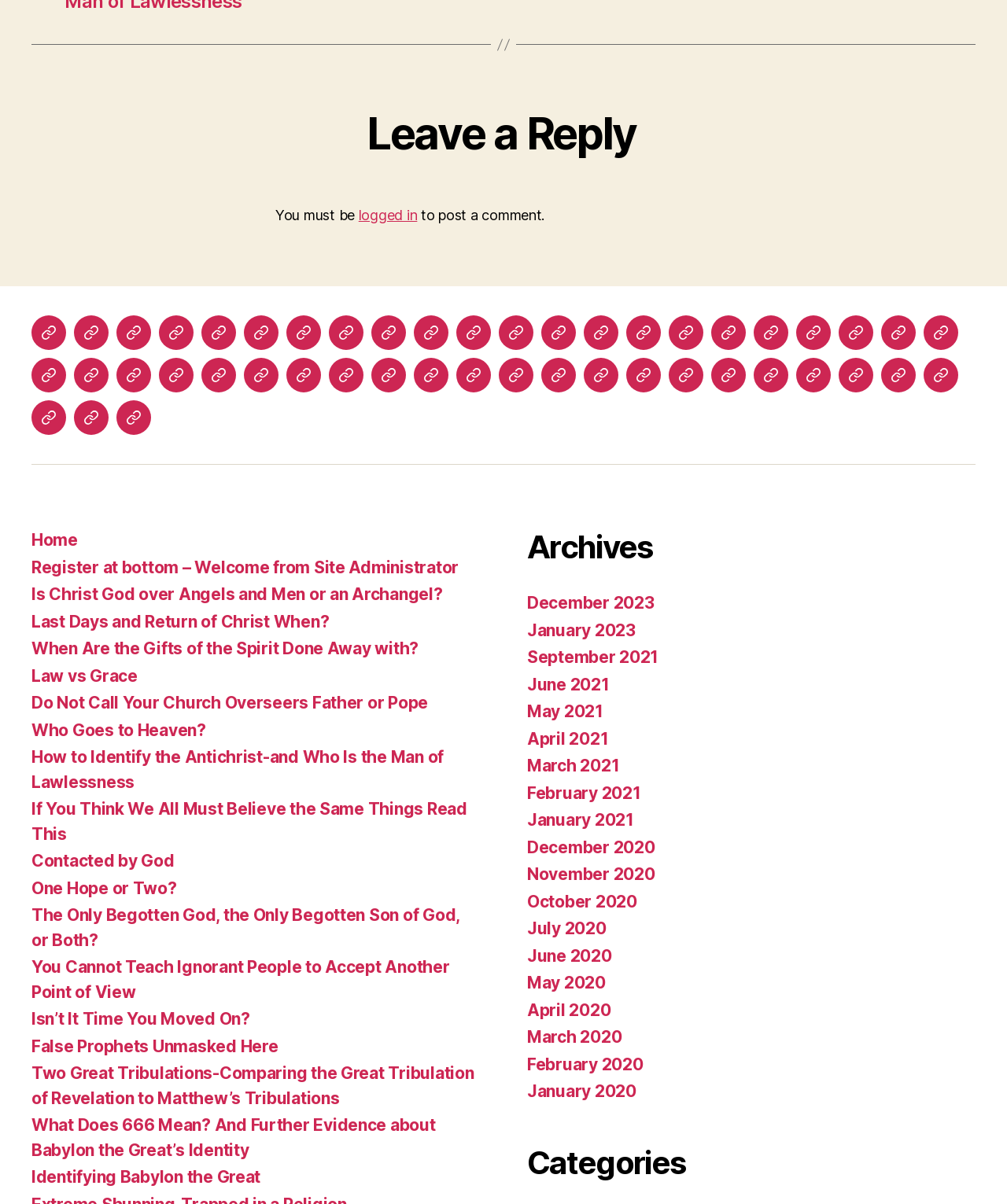Please specify the bounding box coordinates of the area that should be clicked to accomplish the following instruction: "Click on 'December 2023'". The coordinates should consist of four float numbers between 0 and 1, i.e., [left, top, right, bottom].

[0.523, 0.493, 0.65, 0.509]